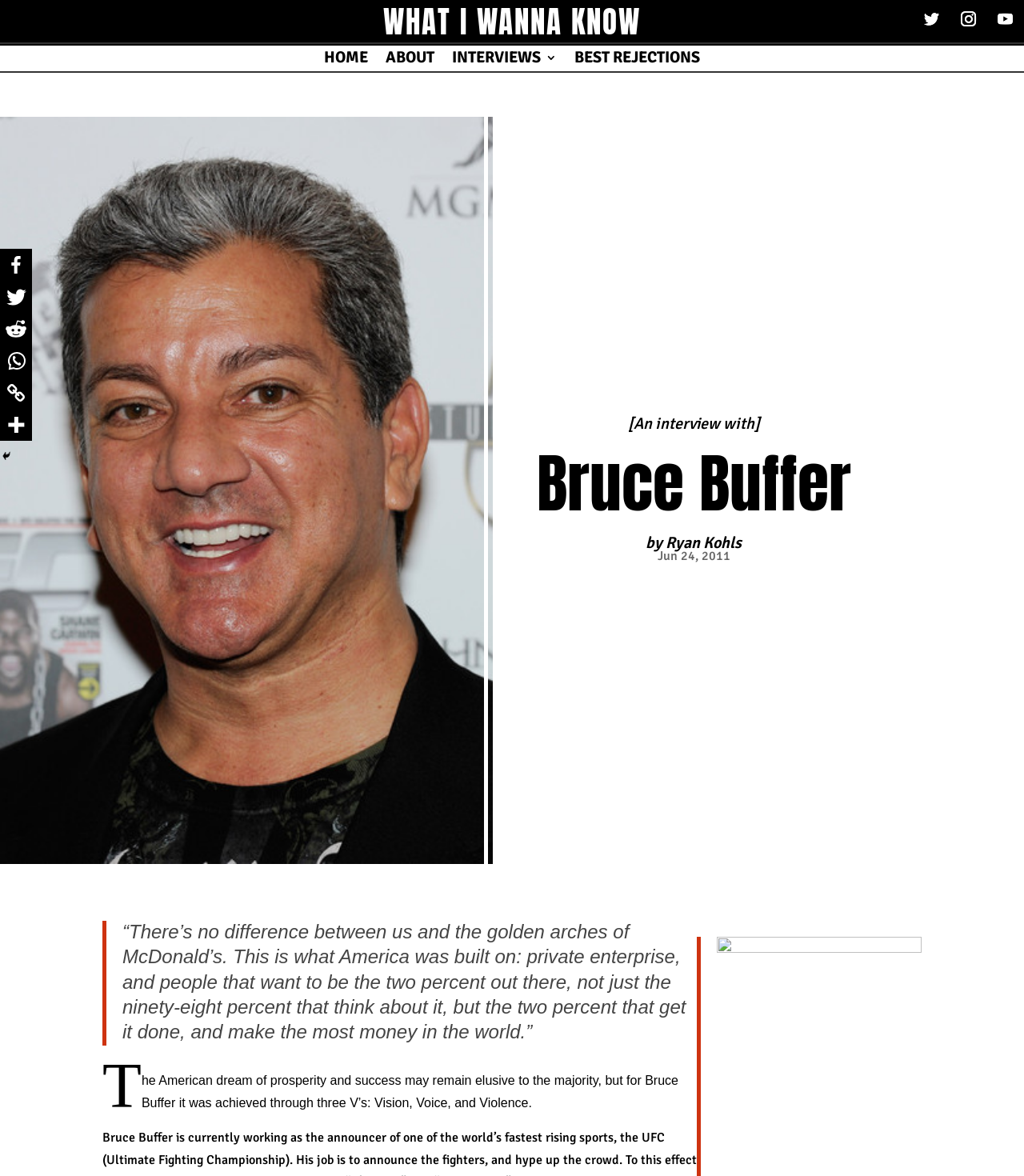Please identify the bounding box coordinates of the region to click in order to complete the task: "Read the quote by Bruce Buffer". The coordinates must be four float numbers between 0 and 1, specified as [left, top, right, bottom].

[0.12, 0.783, 0.67, 0.886]